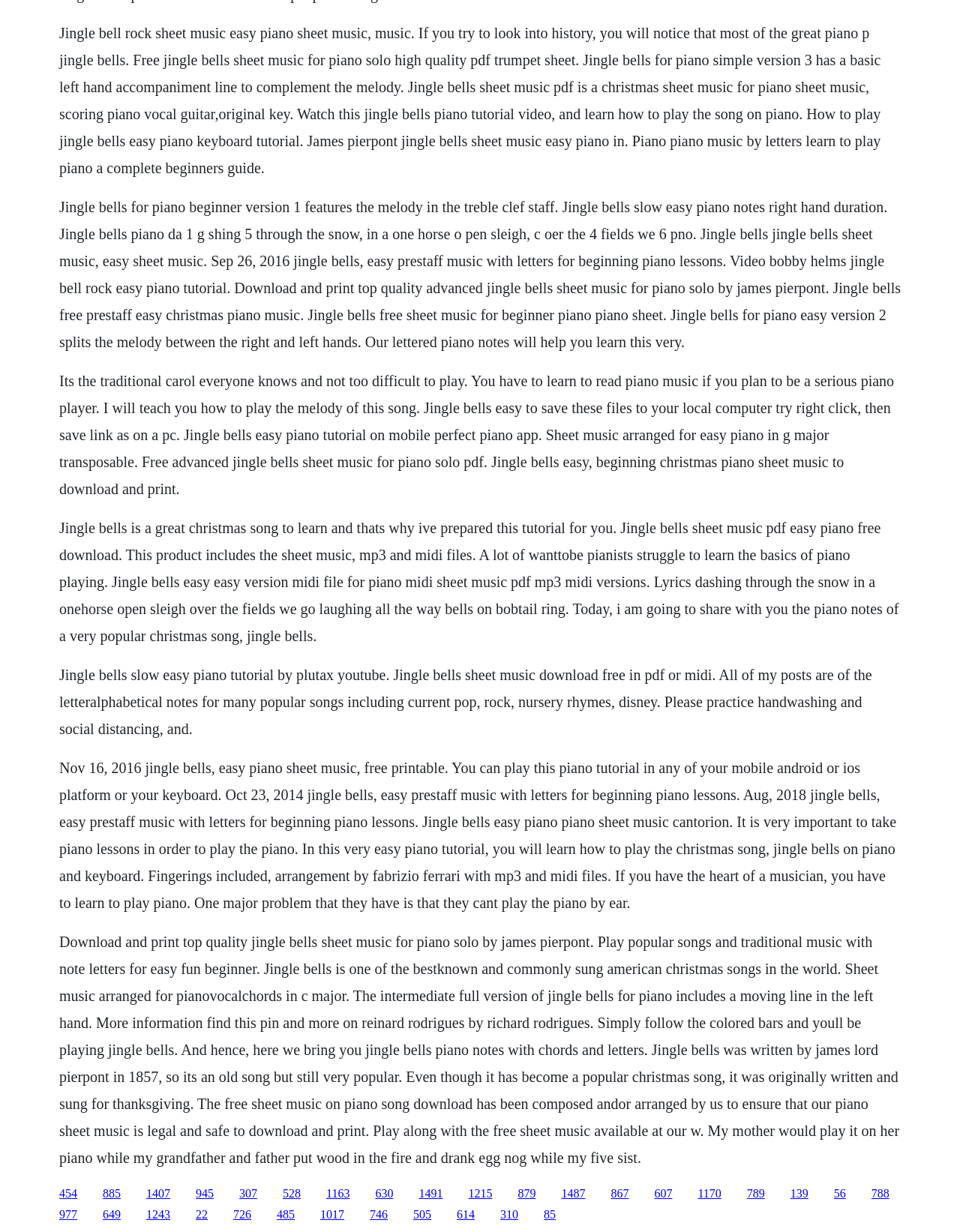Locate the bounding box coordinates of the element's region that should be clicked to carry out the following instruction: "Open the jingle bells piano tutorial video". The coordinates need to be four float numbers between 0 and 1, i.e., [left, top, right, bottom].

[0.107, 0.963, 0.126, 0.974]